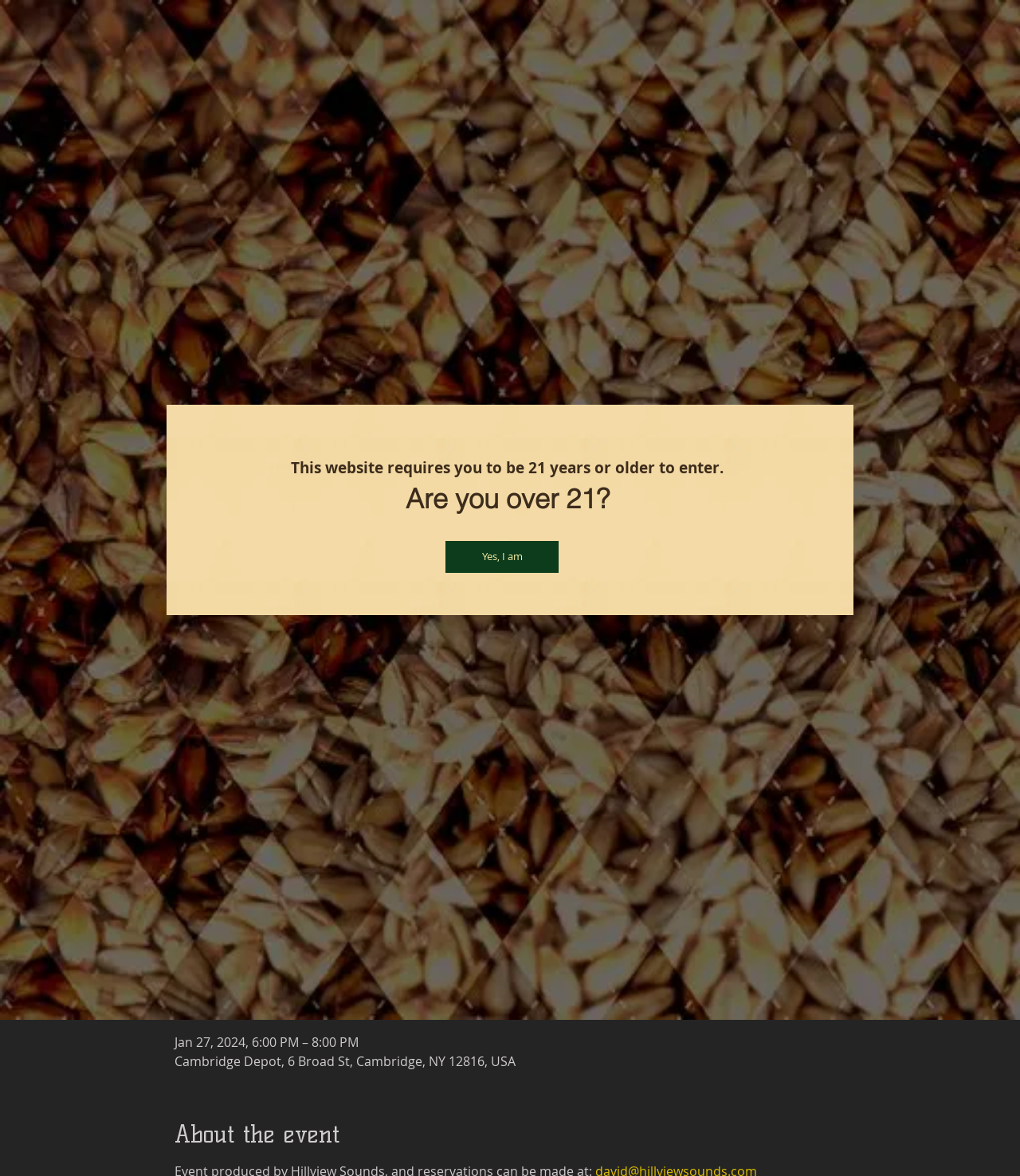Respond to the question below with a single word or phrase:
What is the name of the acoustic band?

Rusticator